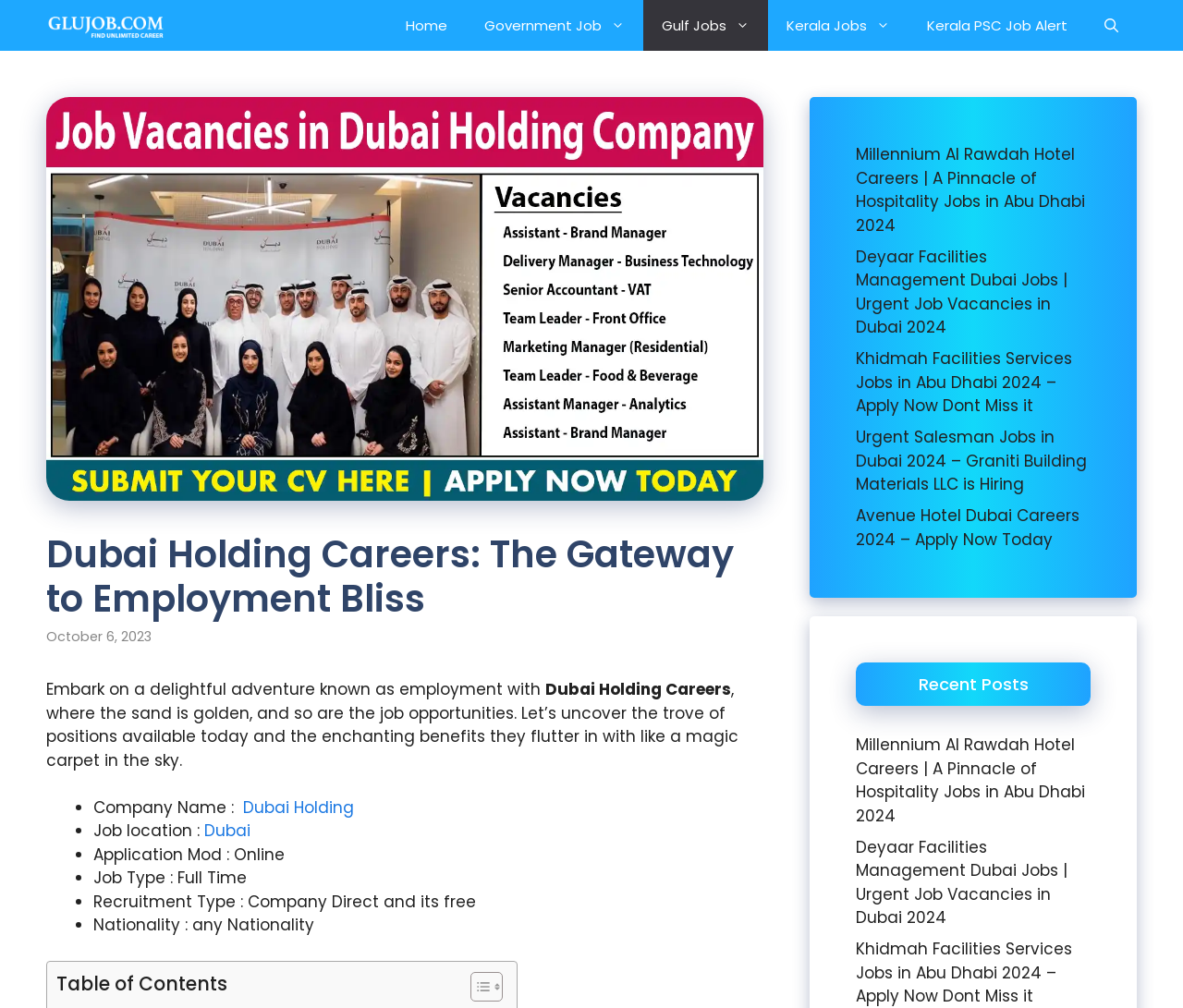What is the name of the company offering careers?
Answer with a single word or short phrase according to what you see in the image.

Dubai Holding